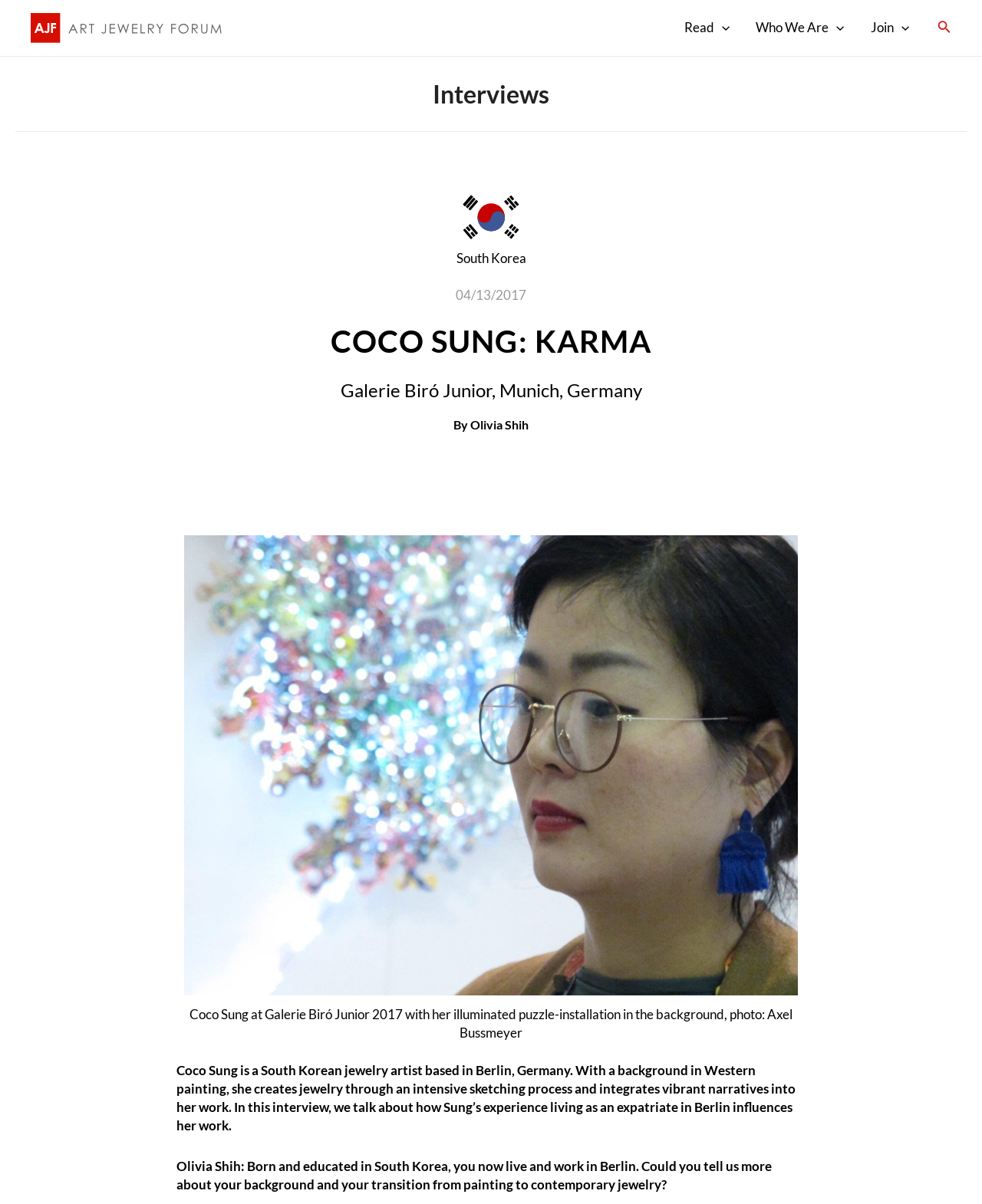Pinpoint the bounding box coordinates of the clickable area needed to execute the instruction: "Click on the Art Jewelry Forum link". The coordinates should be specified as four float numbers between 0 and 1, i.e., [left, top, right, bottom].

[0.031, 0.015, 0.228, 0.028]